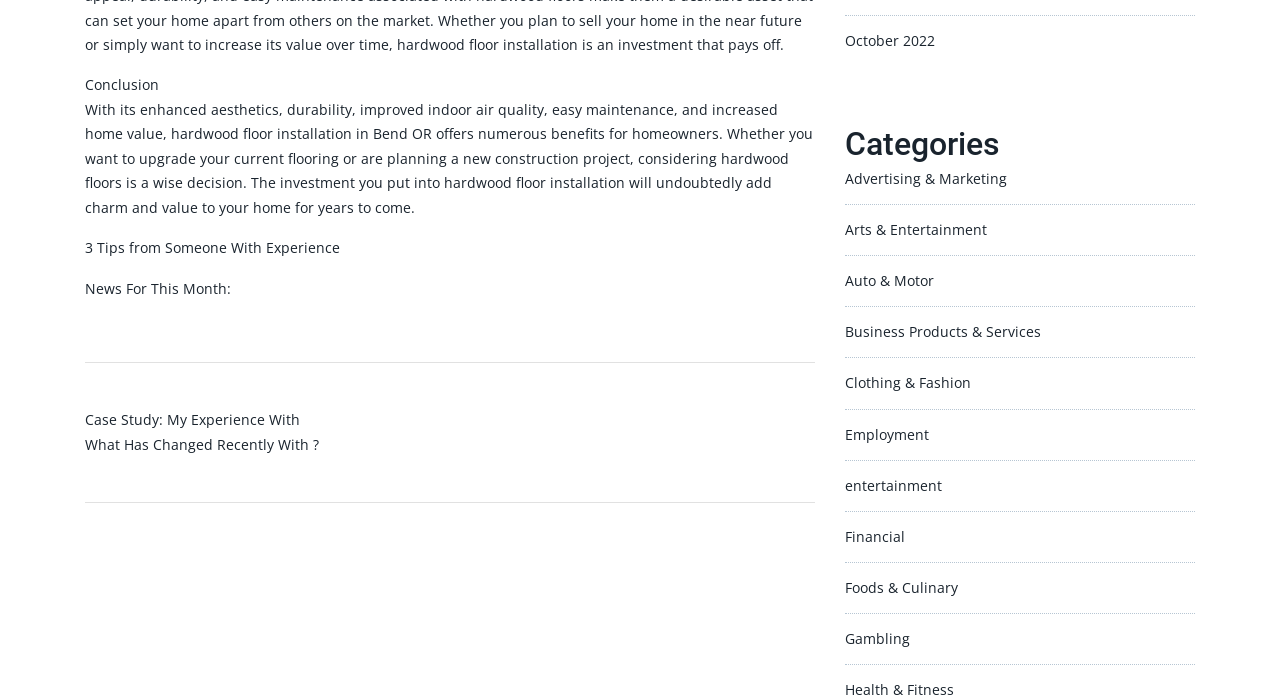Please specify the bounding box coordinates of the element that should be clicked to execute the given instruction: 'read the conclusion'. Ensure the coordinates are four float numbers between 0 and 1, expressed as [left, top, right, bottom].

[0.066, 0.108, 0.124, 0.135]